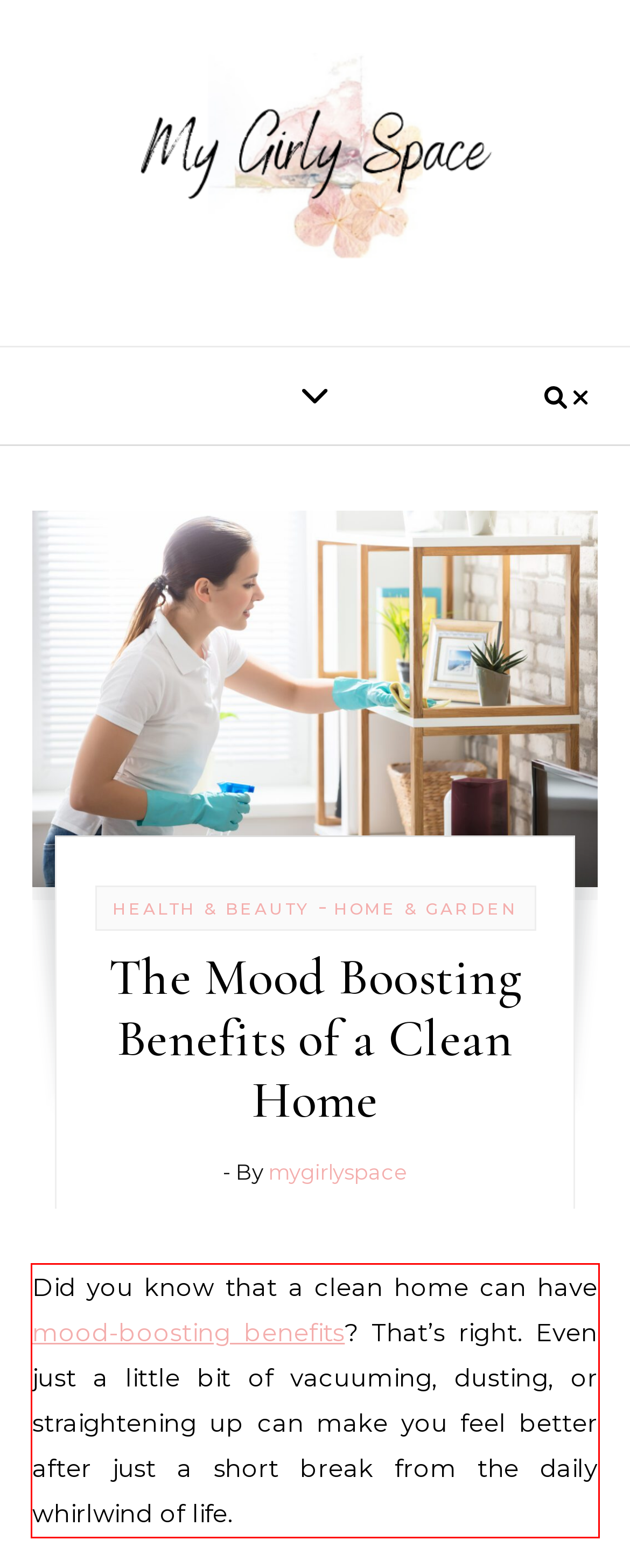You have a screenshot of a webpage with a red bounding box. Identify and extract the text content located inside the red bounding box.

Did you know that a clean home can have mood-boosting benefits? That’s right. Even just a little bit of vacuuming, dusting, or straightening up can make you feel better after just a short break from the daily whirlwind of life.